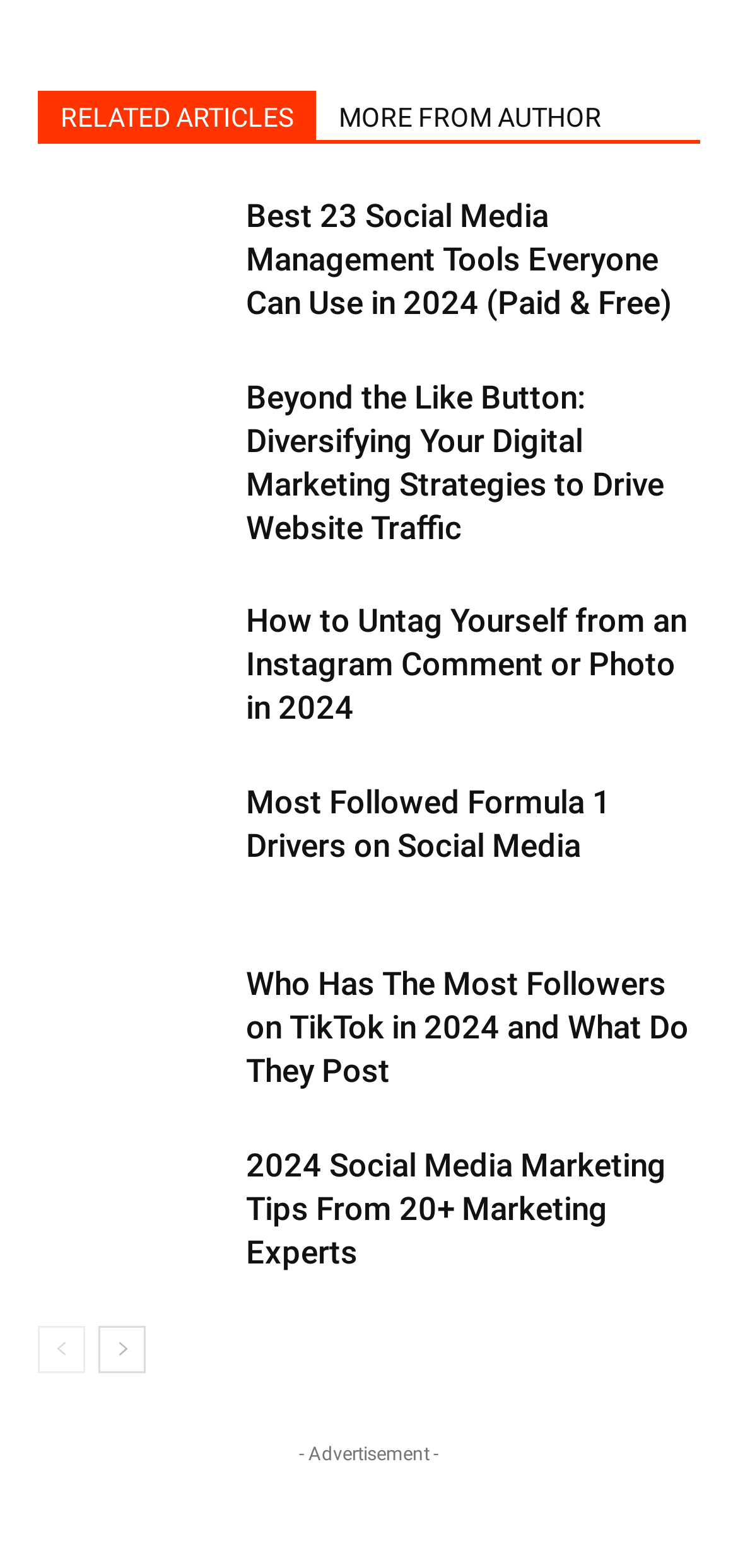Refer to the image and provide a thorough answer to this question:
What is the topic of the first article?

I looked at the first link with a heading and an image, and its text is 'Best Social Media Management Tools', so I inferred that the topic of the first article is Social Media Management Tools.